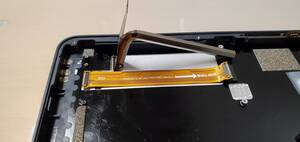Analyze the image and describe all the key elements you observe.

The image depicts a close-up view of the internal components of a device, likely a phone or tablet, showing a flexible ribbon cable being aligned with precision. A small blunt tool is positioned near the cable, indicating that the process involves either connecting or aligning the cable securely in its slot. The reflective surface of the device's casing and the surrounding components hint at an ongoing repair or assembly procedure. This step is crucial for ensuring that all internal connections are properly seated, particularly following interventions such as screen replacements. Safety precautions are advised, as highlighted in the accompanying instructions, which remind users to handle components carefully to avoid damage.